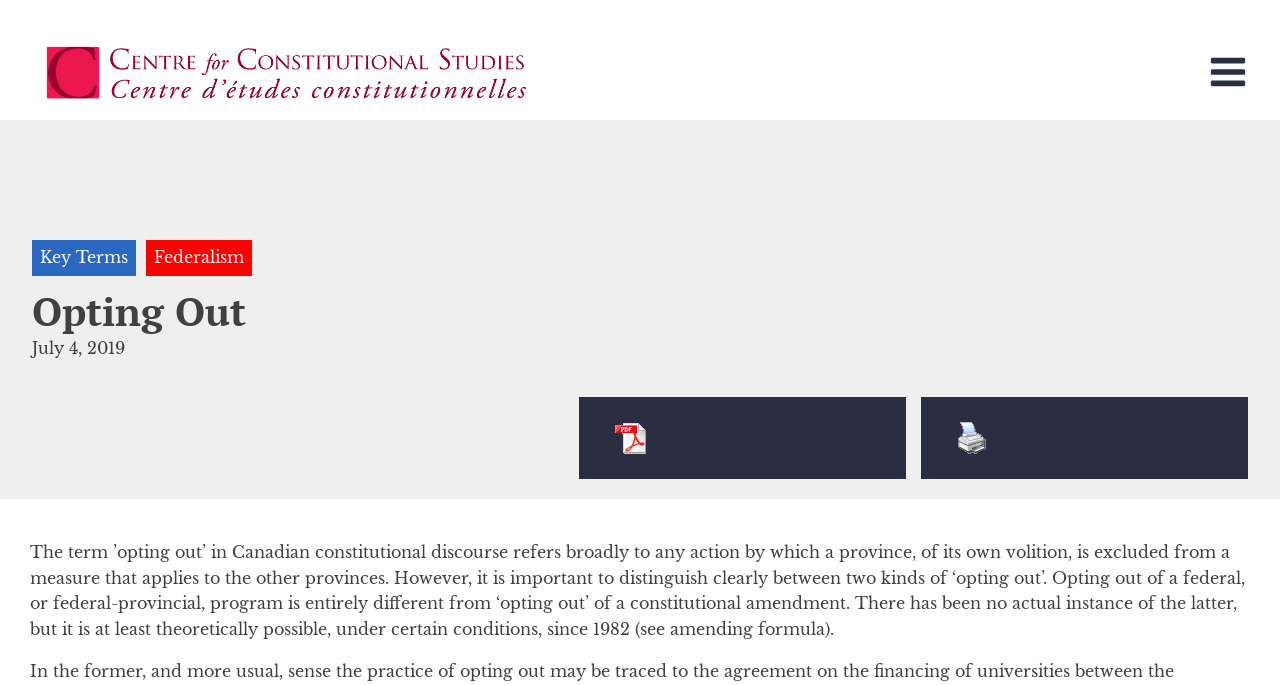How many kinds of 'opting out' are distinguished in the content?
Relying on the image, give a concise answer in one word or a brief phrase.

two